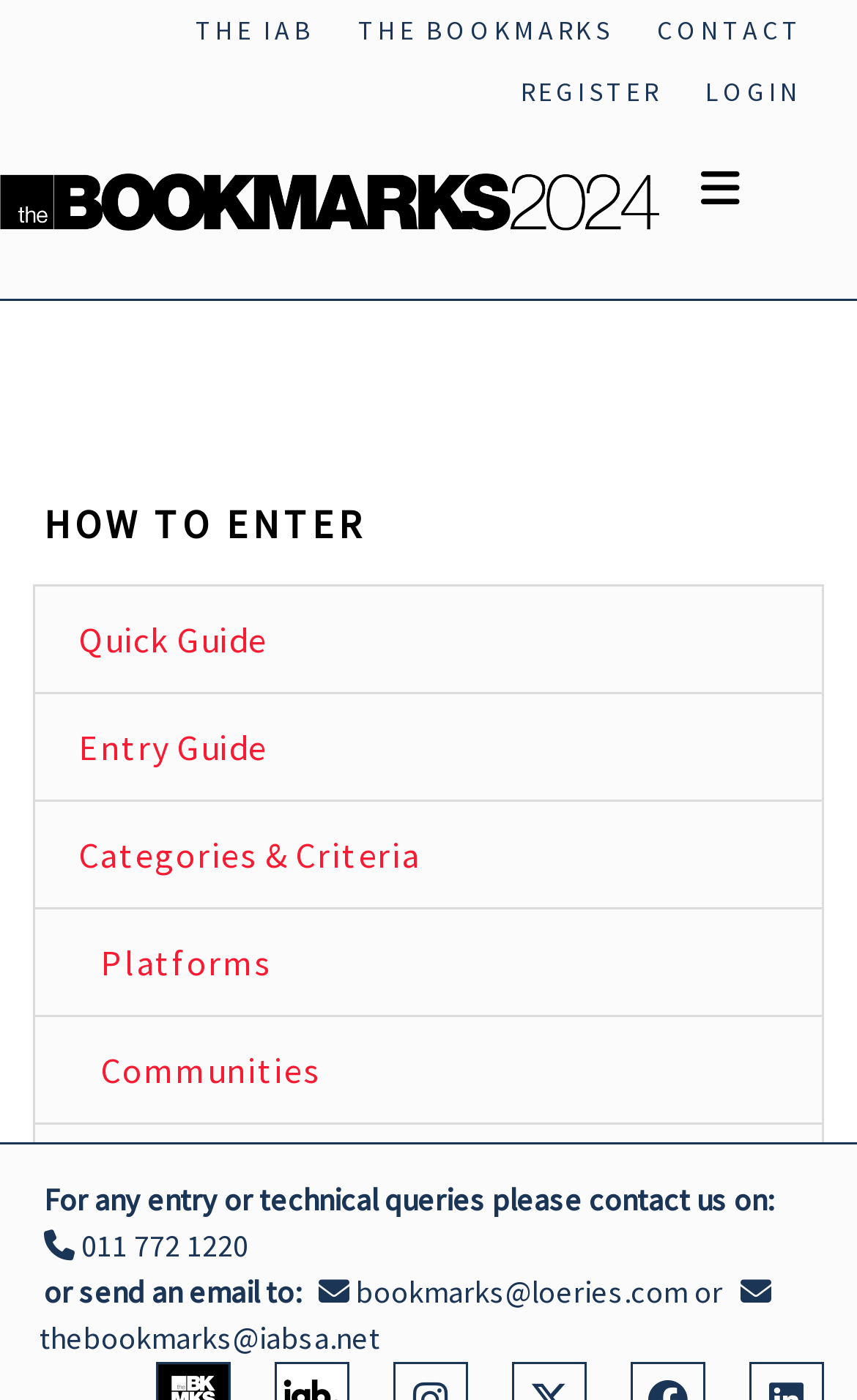Generate a thorough caption detailing the webpage content.

The webpage is titled "The Bookmarks" and appears to be related to an awards event. At the top, there are three links: "THE IAB", "THE BOOKMARKS", and "CONTACT", which are positioned horizontally across the page. Below these links, there are two more links, "REGISTER" and "LOGIN", which are also positioned horizontally but slightly below the first three links.

Below the top navigation links, there is a prominent link "The Bookmarks Awards" with an accompanying image. To the right of this link, there is a button labeled "Toggle navigation" that controls the main navigation menu.

The main content of the page is divided into sections, with a heading "HOW TO ENTER" at the top. Below this heading, there are several links, including "Quick Guide", "Entry Guide", "Categories & Criteria", "Platforms", "Communities", "Channels", and "Emerging Digital Technologies and Channels", which are stacked vertically.

At the bottom of the page, there is a section with contact information. It includes a paragraph of text "For any entry or technical queries please contact us on:", followed by a phone number and two email addresses. The email addresses are separated by the text "or".